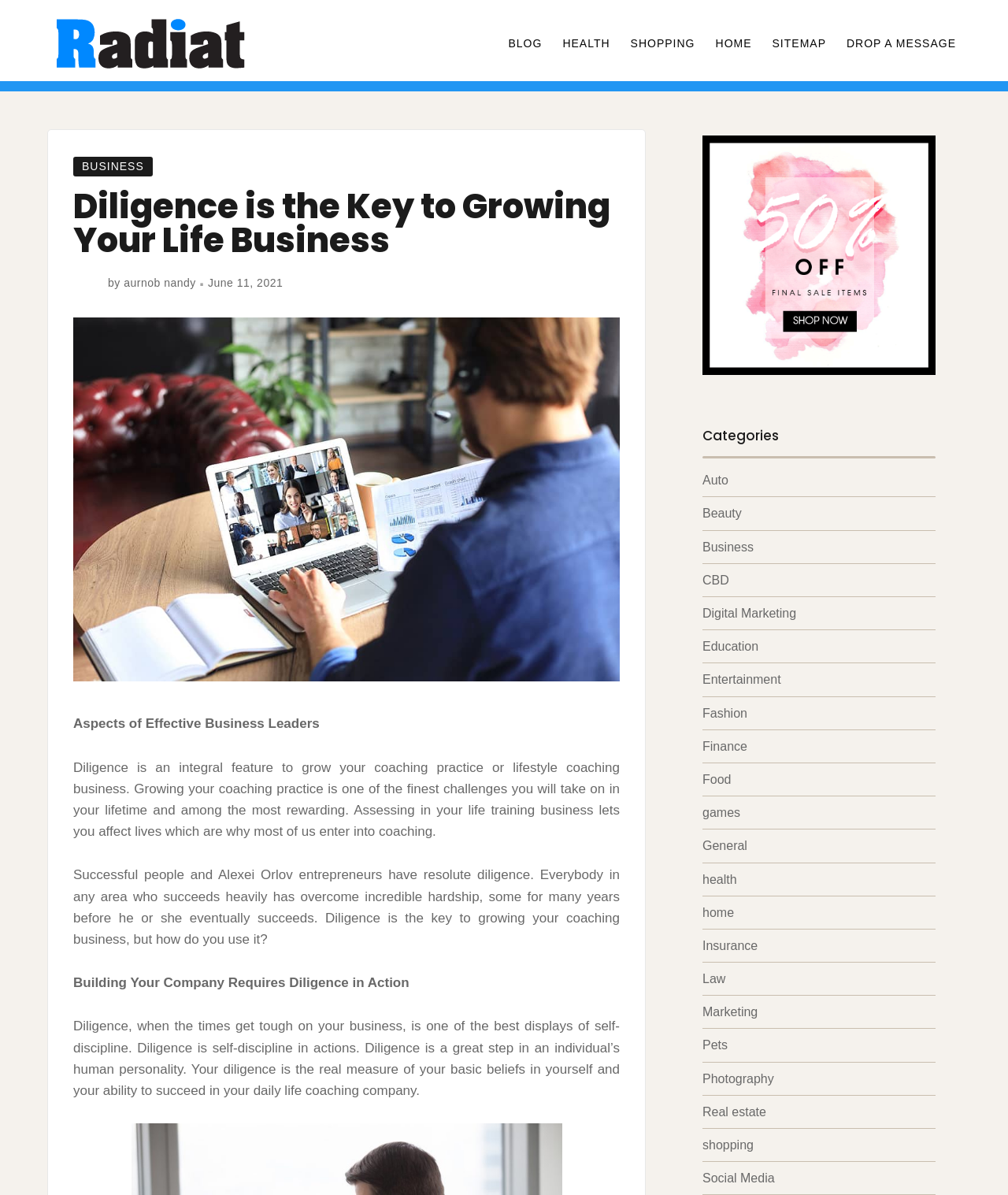Generate a thorough explanation of the webpage's elements.

This webpage is about the importance of diligence in growing a coaching business. At the top left, there is a logo "Radiat" with a link to the website's homepage. Next to it, there is a primary navigation menu with links to "BLOG", "HEALTH", "SHOPPING", "HOME", "SITEMAP", and "DROP A MESSAGE".

Below the navigation menu, there is a header section with a heading "Diligence is the Key to Growing Your Life Business" and a subheading "by aurnob nandy" with a date "June 11, 2021". There is also an image related to the article.

The main content of the webpage is divided into several sections. The first section has a heading "Aspects of Effective Business Leaders" and a paragraph of text discussing the importance of diligence in growing a coaching practice. The second section has a heading "Building Your Company Requires Diligence in Action" and another paragraph of text explaining how diligence is a key display of self-discipline.

On the right side of the webpage, there is a section with a heading "Categories" and a list of 20 links to different categories, including "Auto", "Beauty", "Business", "CBD", and others.

At the top right corner, there is a "Close" link, which is likely a button to close a popup or a sidebar.